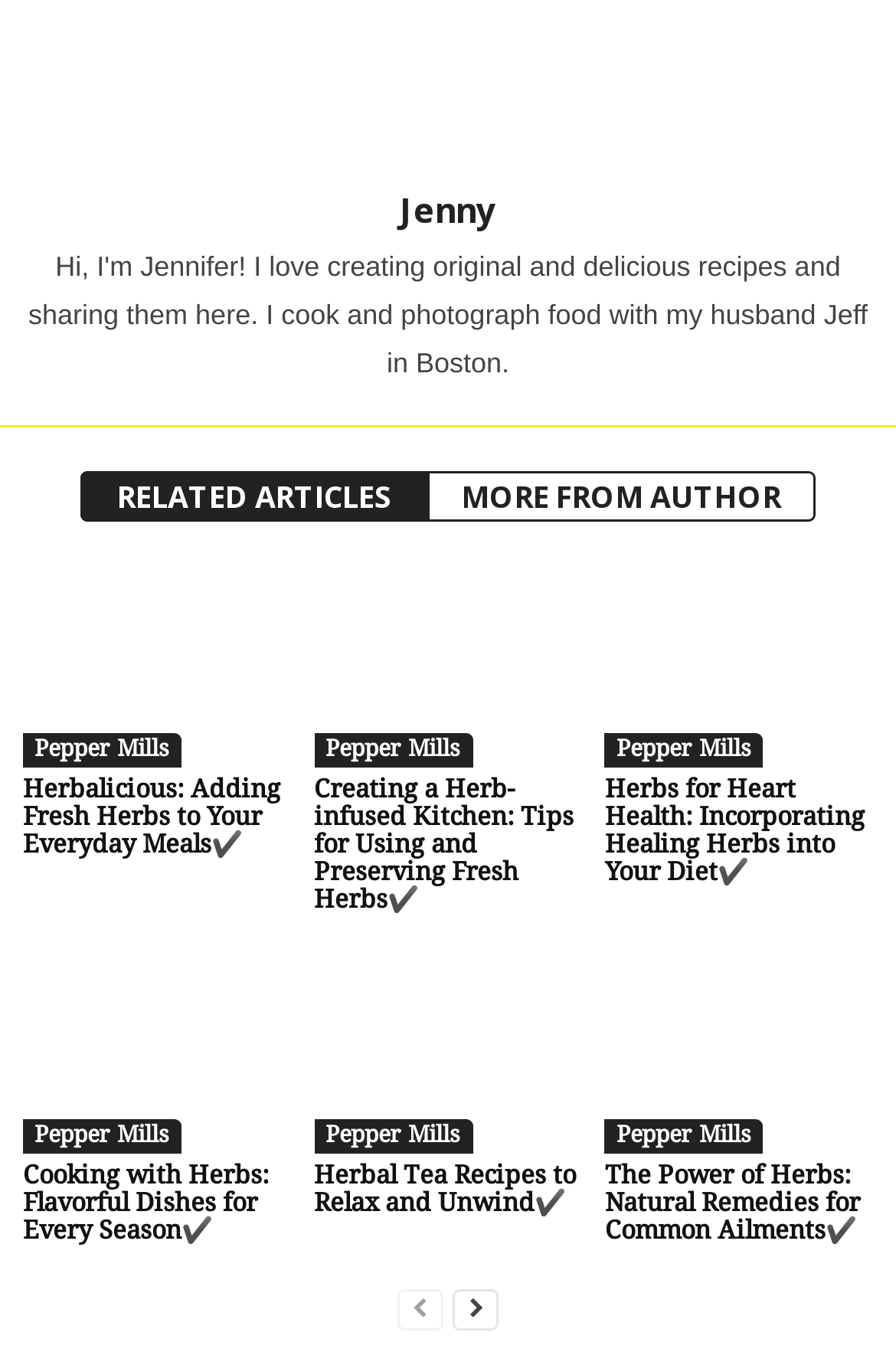Based on the element description, predict the bounding box coordinates (top-left x, top-left y, bottom-right x, bottom-right y) for the UI element in the screenshot: RELATED ARTICLES

[0.09, 0.345, 0.479, 0.382]